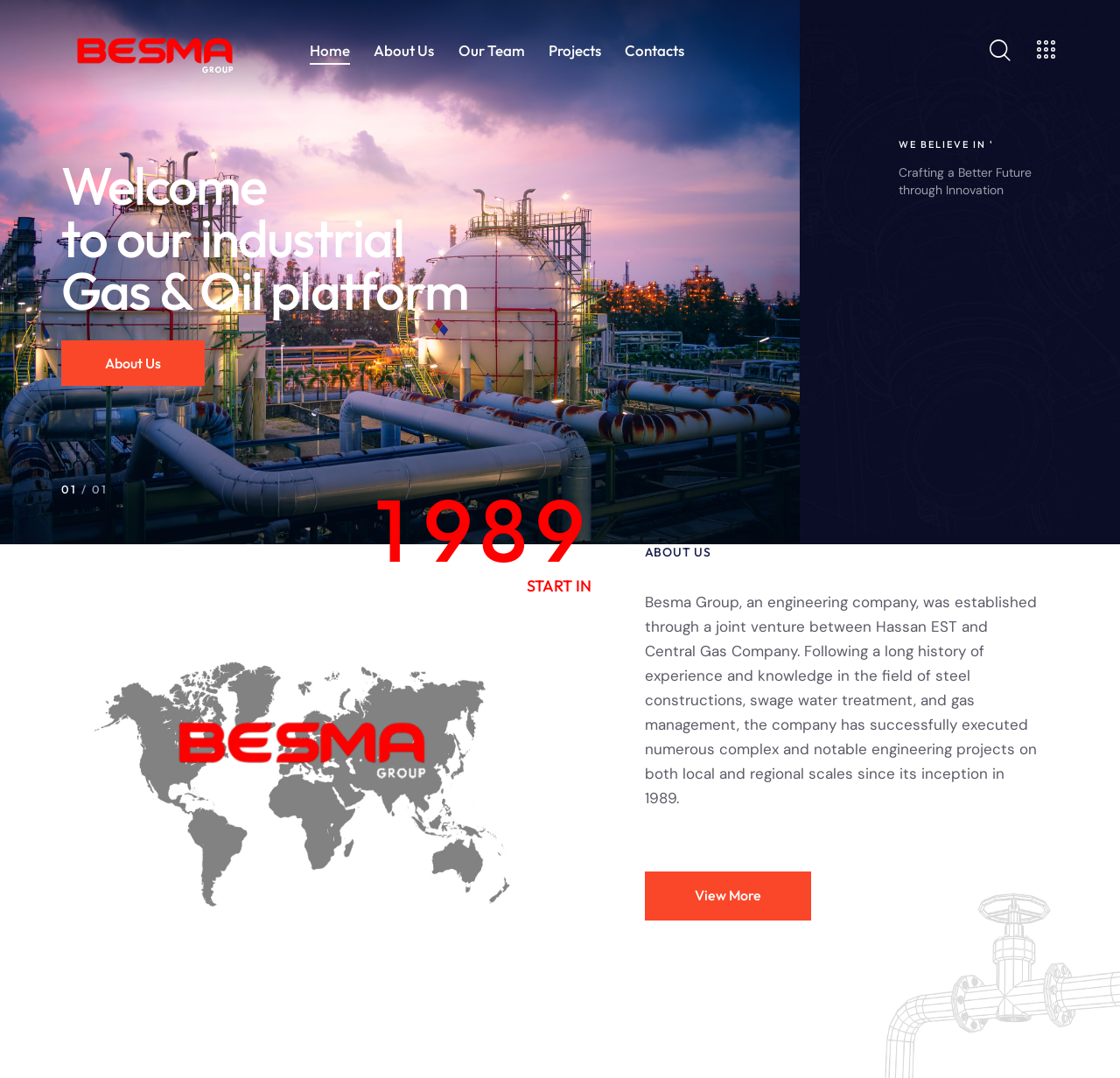Find the bounding box of the web element that fits this description: "Close".

[0.903, 0.057, 0.965, 0.073]